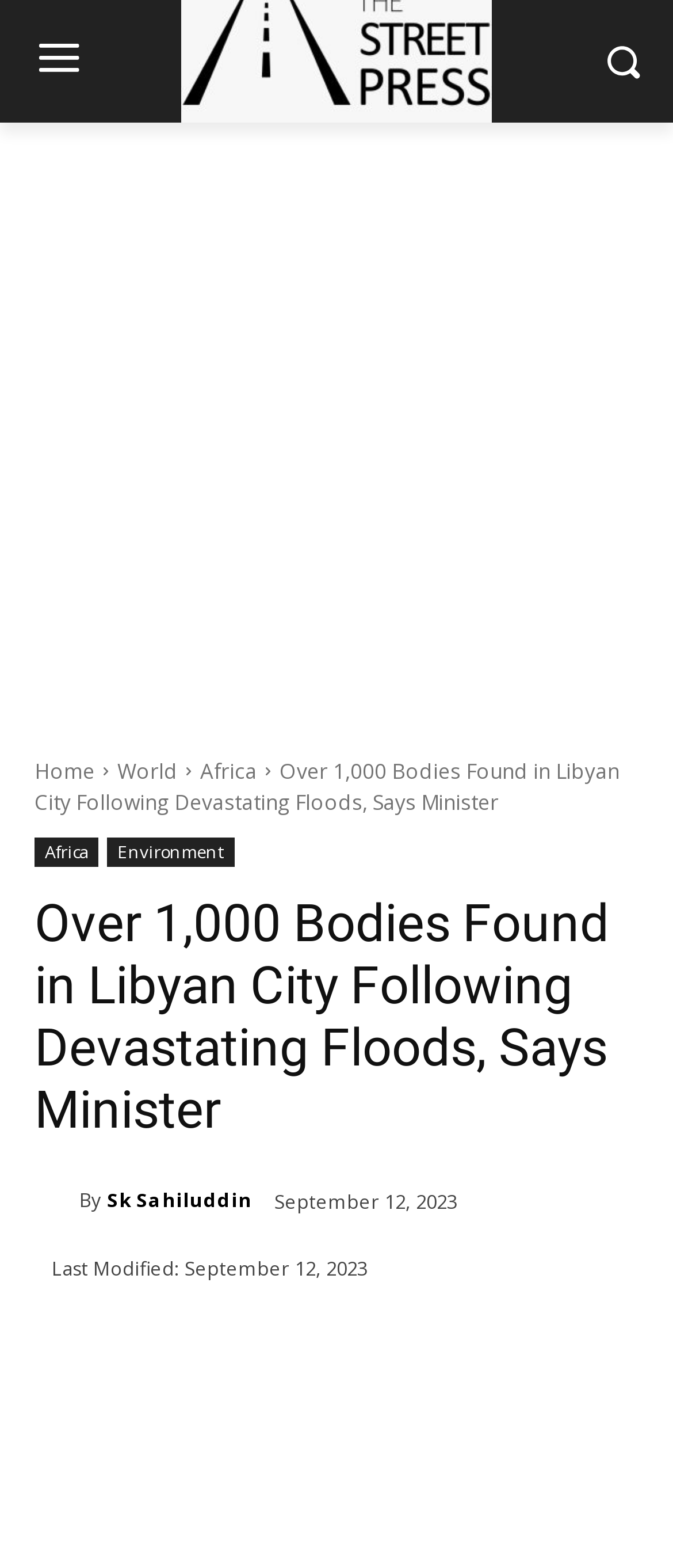Please indicate the bounding box coordinates of the element's region to be clicked to achieve the instruction: "Share the article on social media". Provide the coordinates as four float numbers between 0 and 1, i.e., [left, top, right, bottom].

[0.803, 0.832, 0.905, 0.876]